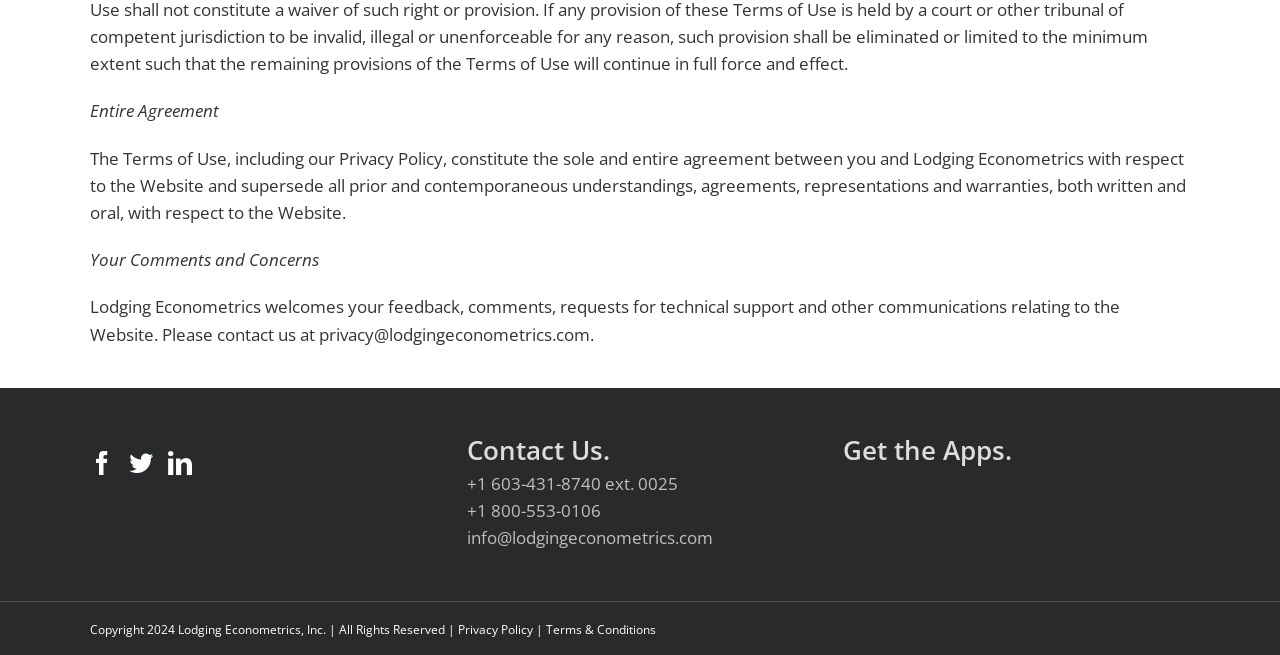Please reply with a single word or brief phrase to the question: 
What are the social media platforms linked on the webpage?

Facebook, Twitter, LinkedIn